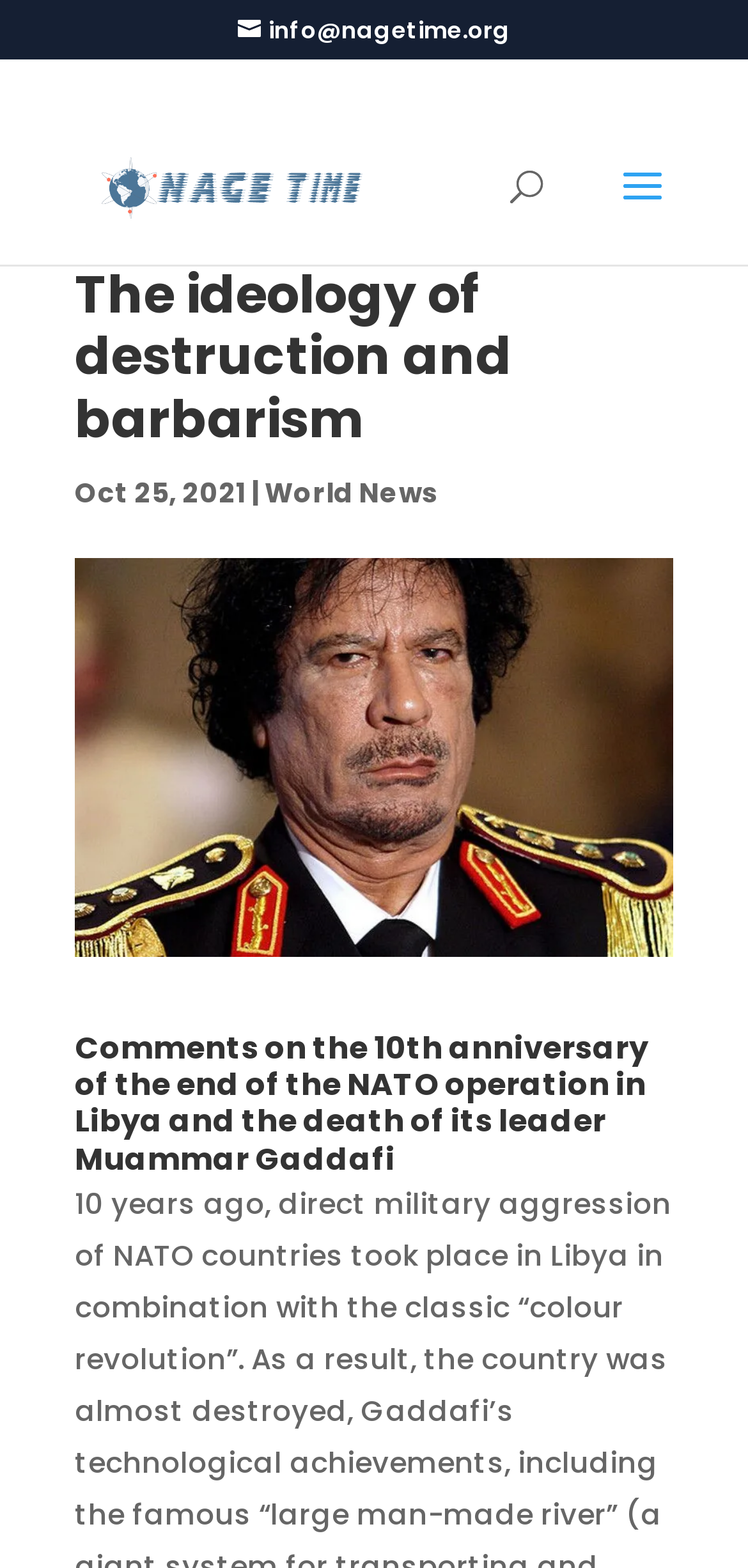Answer the question briefly using a single word or phrase: 
What is the subject of the image on the webpage?

Muammar Gaddafi